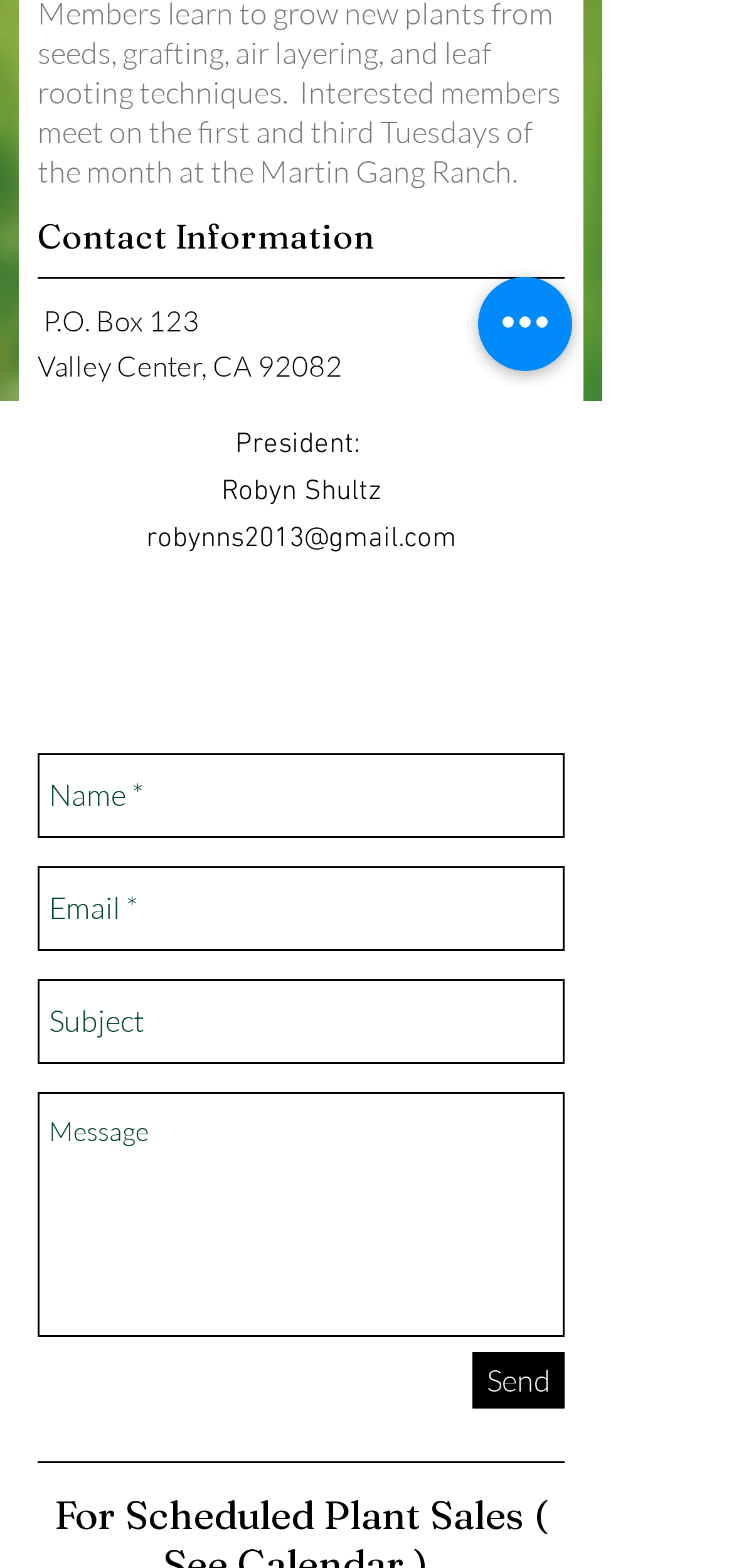Extract the bounding box coordinates of the UI element described: "placeholder="Message"". Provide the coordinates in the format [left, top, right, bottom] with values ranging from 0 to 1.

[0.051, 0.697, 0.769, 0.853]